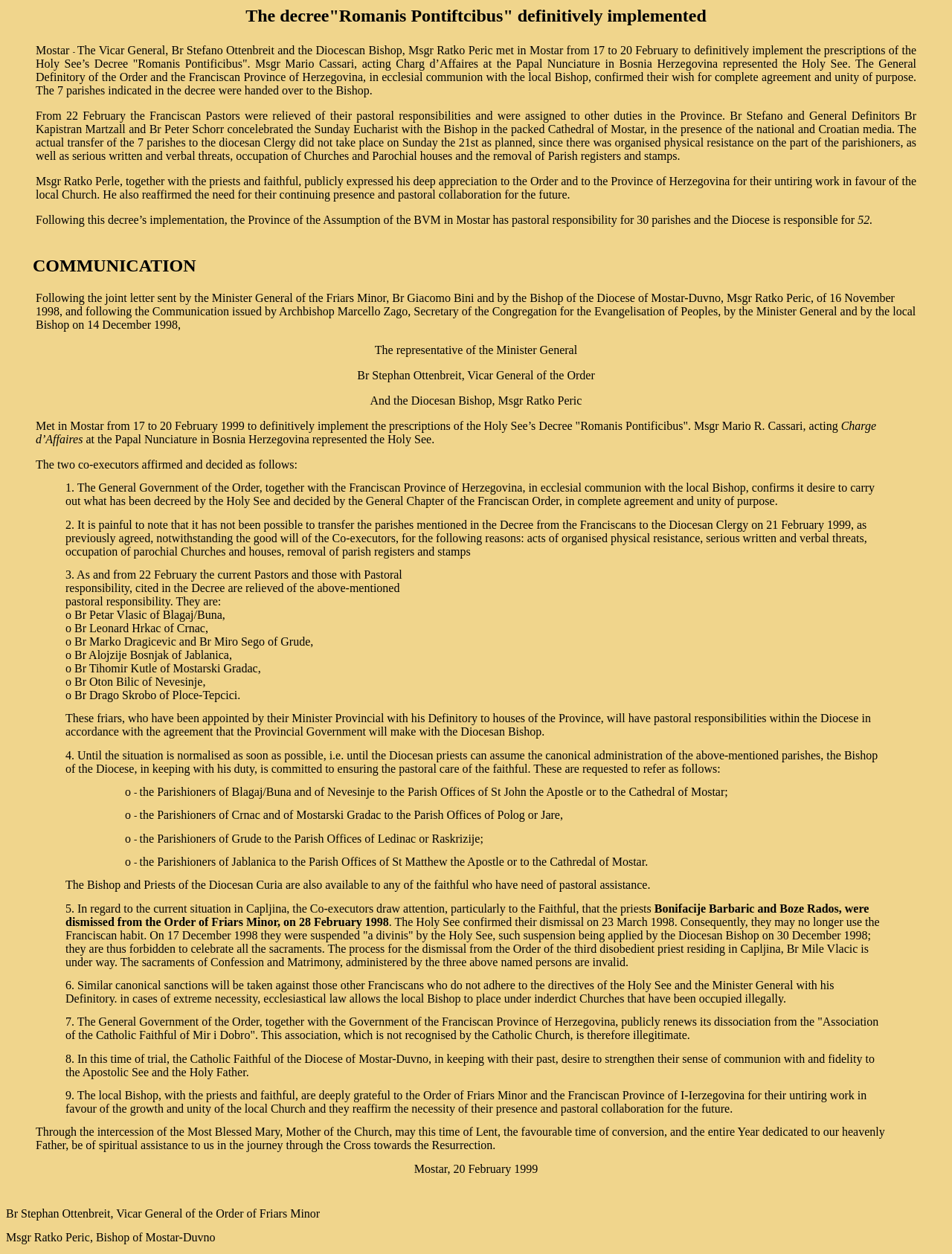Who represented the Holy See in the meeting?
Refer to the image and provide a one-word or short phrase answer.

Msgr Mario Cassari